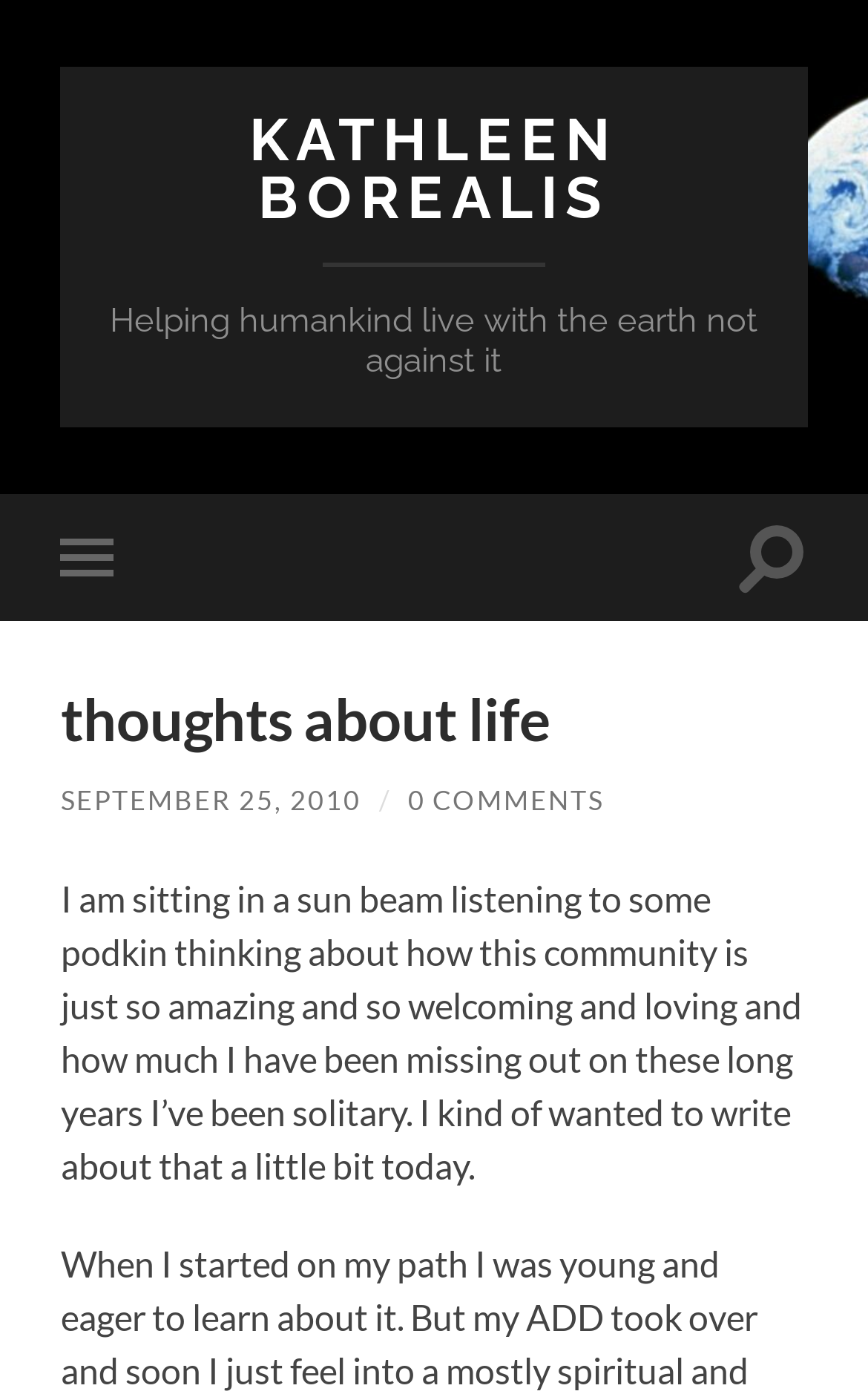What is the author's name?
Using the image provided, answer with just one word or phrase.

Kathleen Borealis